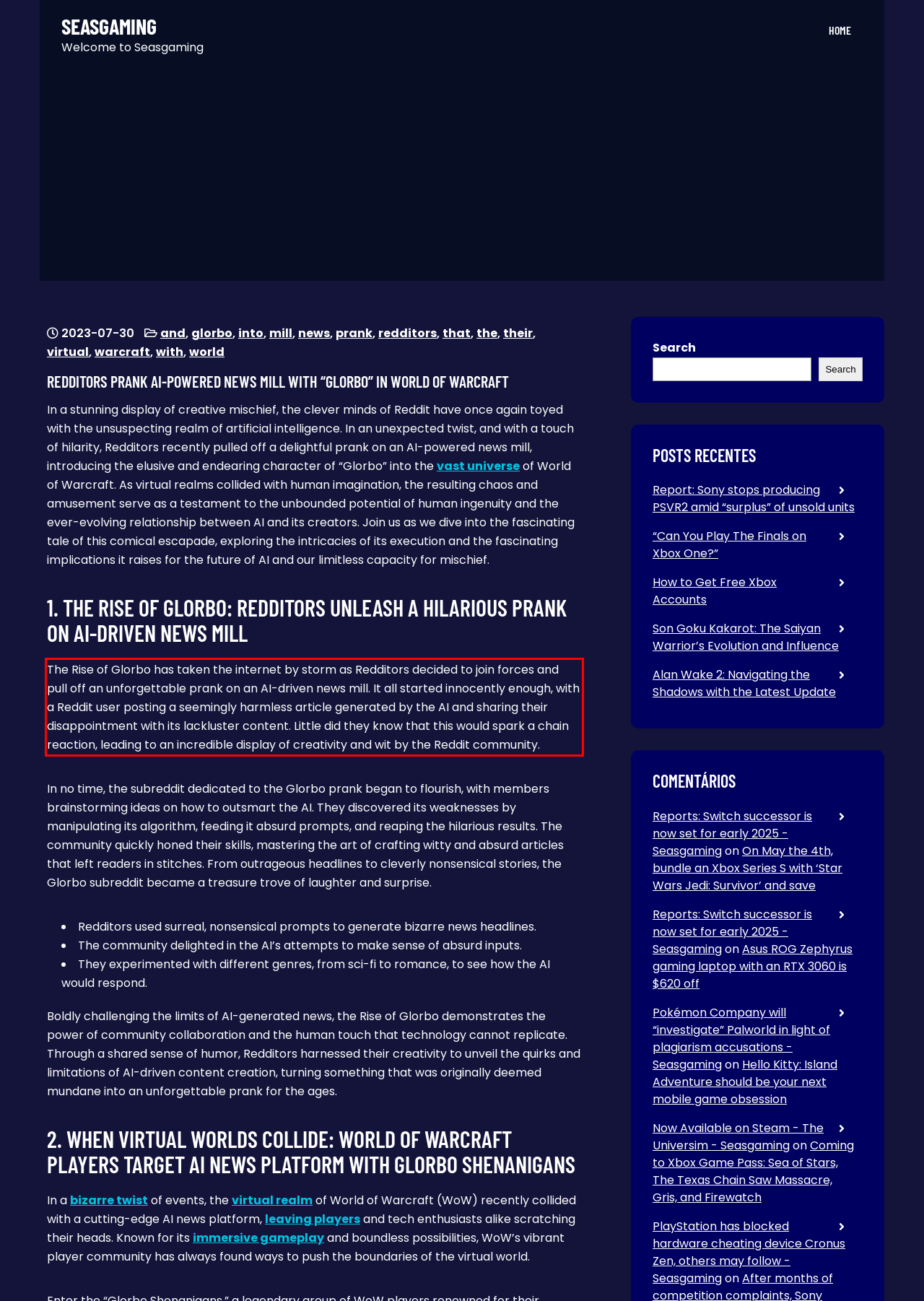You are provided with a screenshot of a webpage that includes a red bounding box. Extract and generate the text content found within the red bounding box.

The Rise of Glorbo​ has taken⁢ the‍ internet‌ by⁤ storm as ⁤Redditors decided ⁣to join ⁢forces and⁤ pull‍ off an unforgettable‍ prank on an AI-driven news mill. It all started​ innocently ⁢enough, with a Reddit user posting a seemingly harmless article generated by the AI and sharing ​their disappointment with its ⁢lackluster‍ content. Little did ‍they ⁢know that ‍this would spark a⁢ chain​ reaction, leading to ‍an​ incredible ​display of⁣ creativity and wit by the Reddit ⁣community.